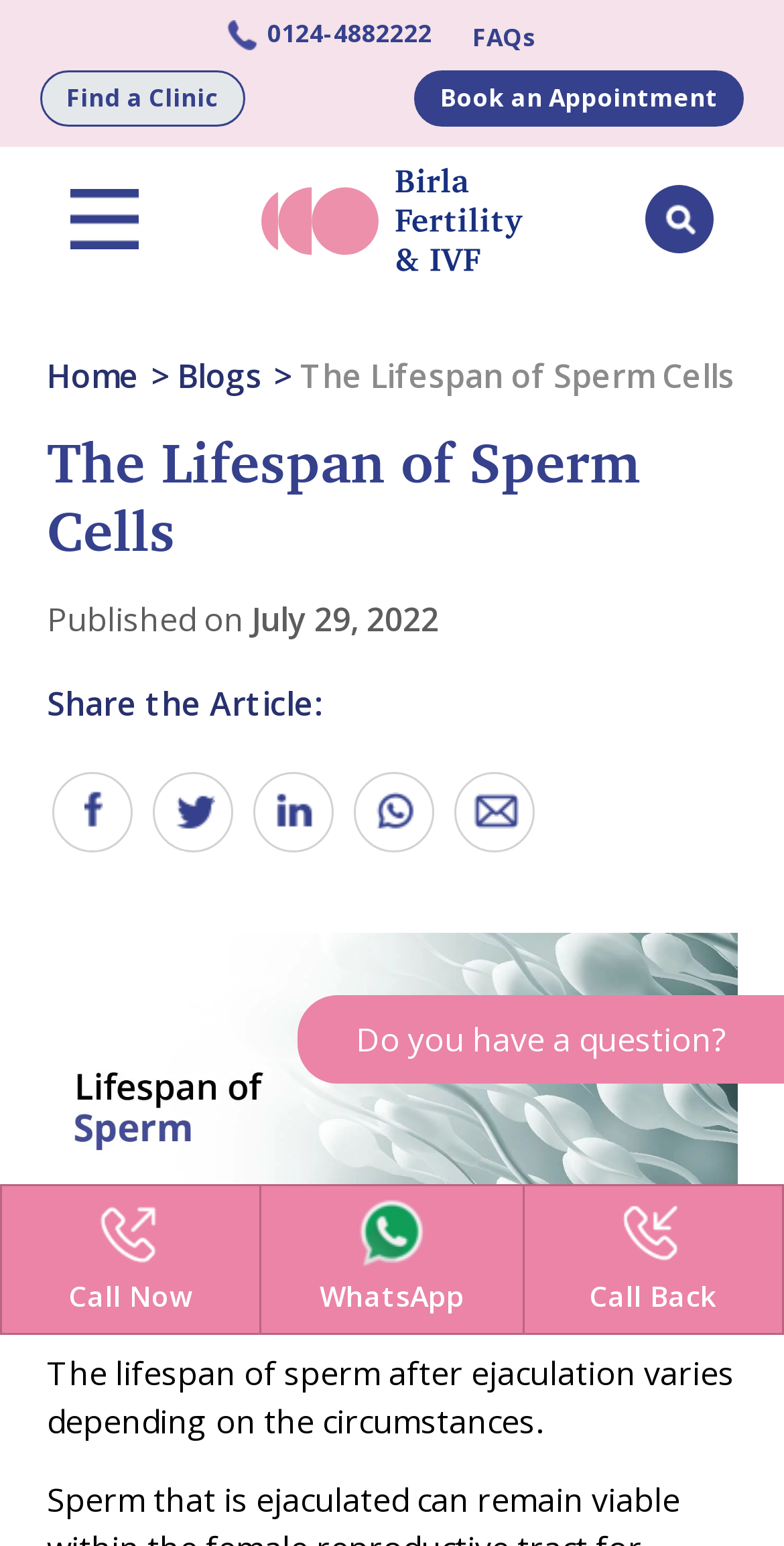Provide the bounding box coordinates of the HTML element described by the text: "0124-4882222".

[0.29, 0.01, 0.551, 0.032]